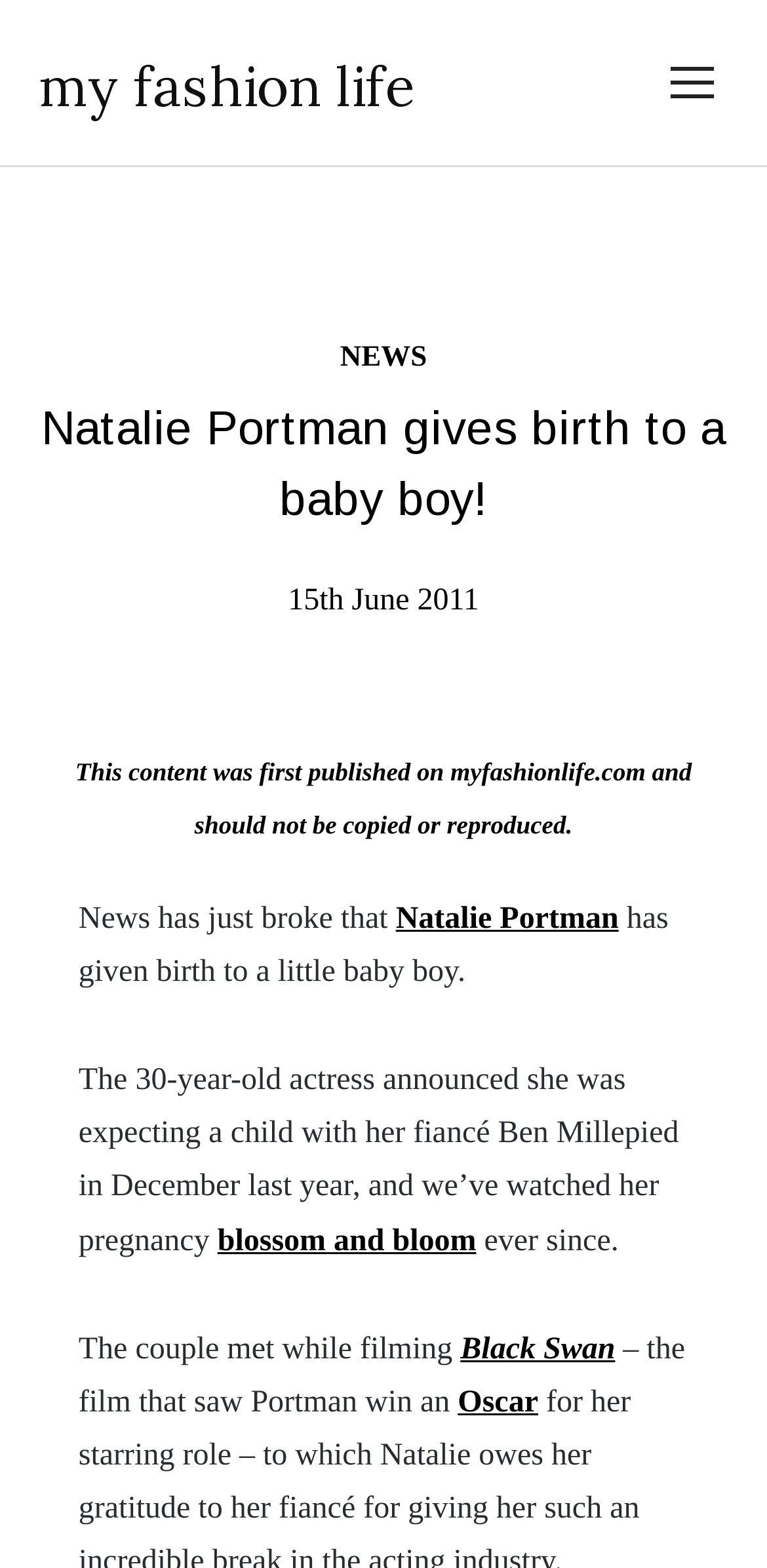Using the element description my fashion life, predict the bounding box coordinates for the UI element. Provide the coordinates in (top-left x, top-left y, bottom-right x, bottom-right y) format with values ranging from 0 to 1.

[0.05, 0.033, 0.54, 0.078]